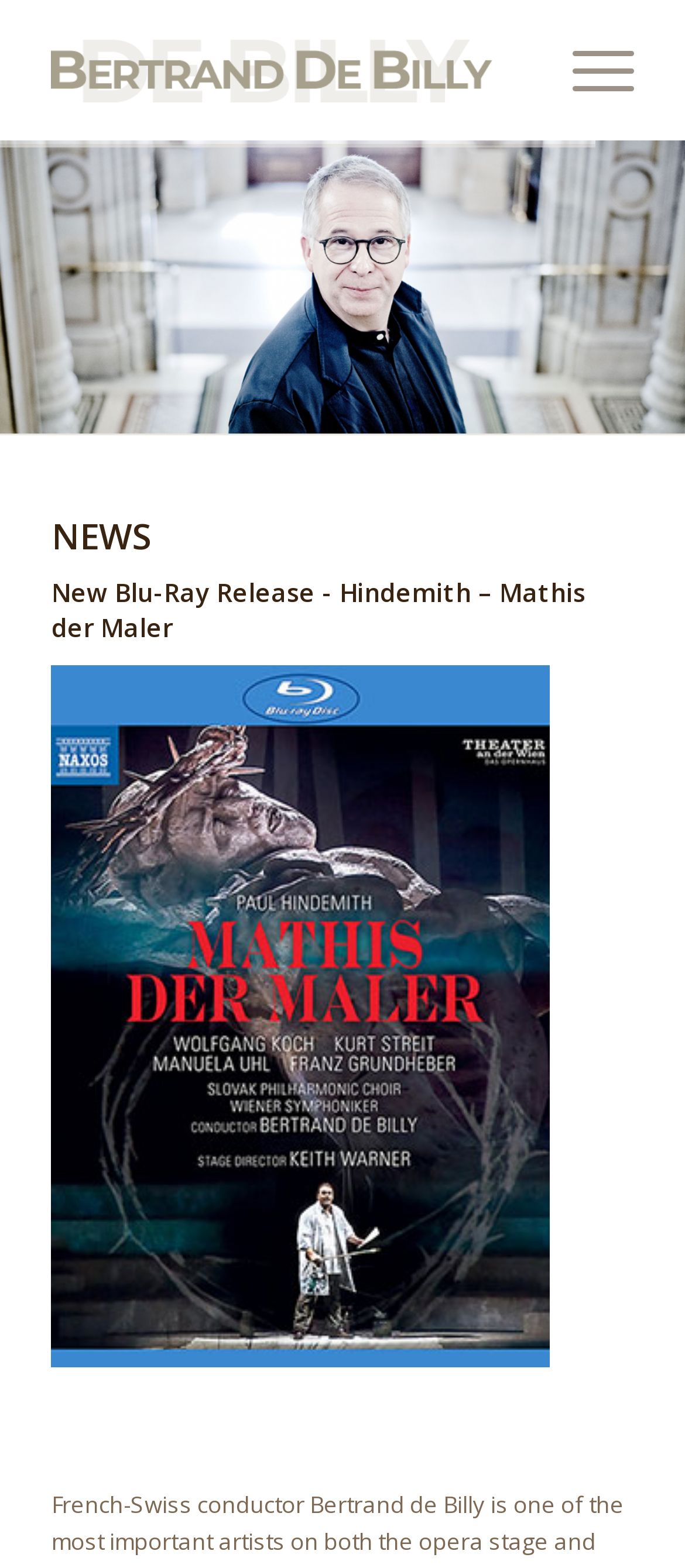Using the description: "Menü Menü", determine the UI element's bounding box coordinates. Ensure the coordinates are in the format of four float numbers between 0 and 1, i.e., [left, top, right, bottom].

[0.784, 0.0, 0.925, 0.09]